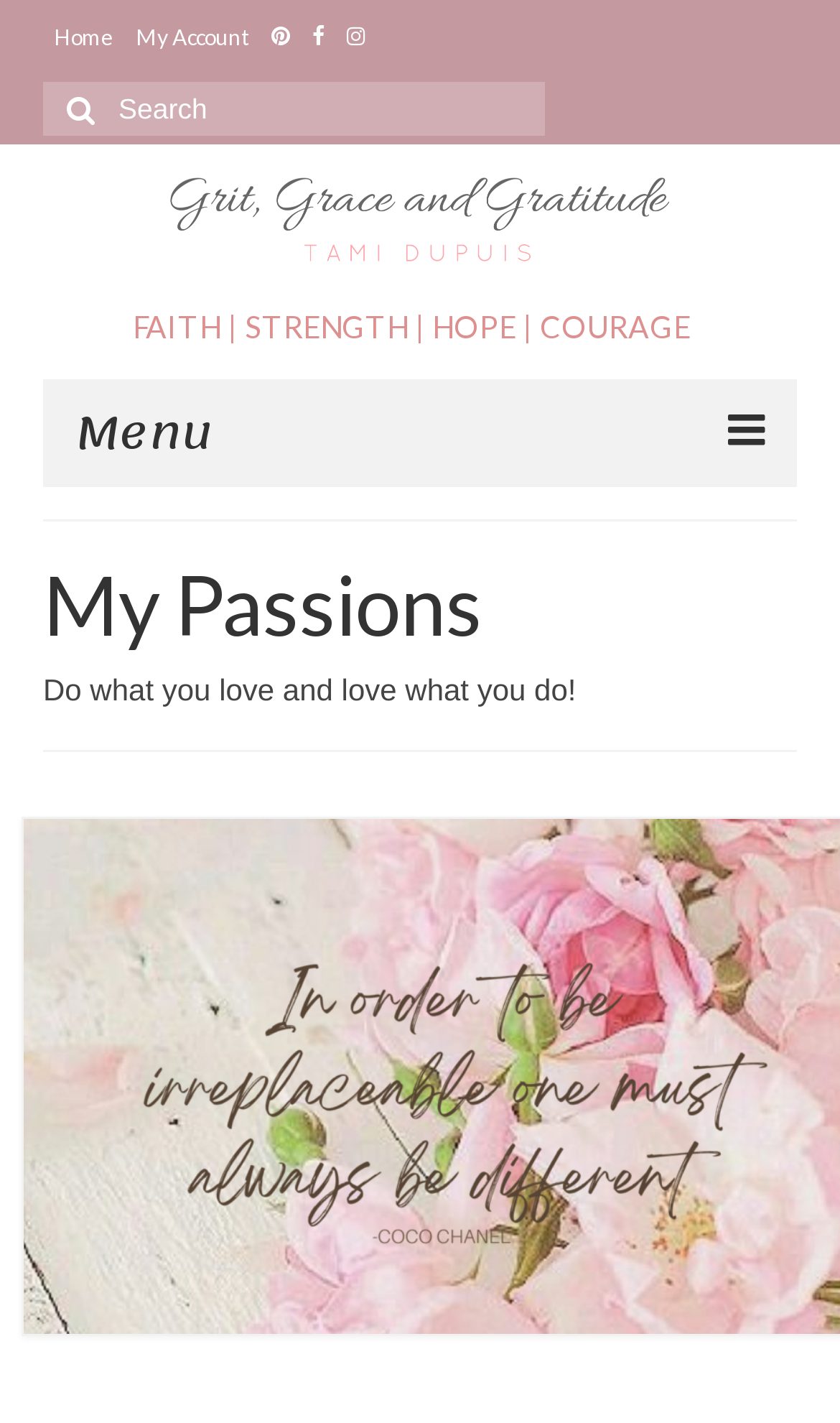Please locate the bounding box coordinates of the region I need to click to follow this instruction: "Open the menu".

[0.051, 0.267, 0.949, 0.343]